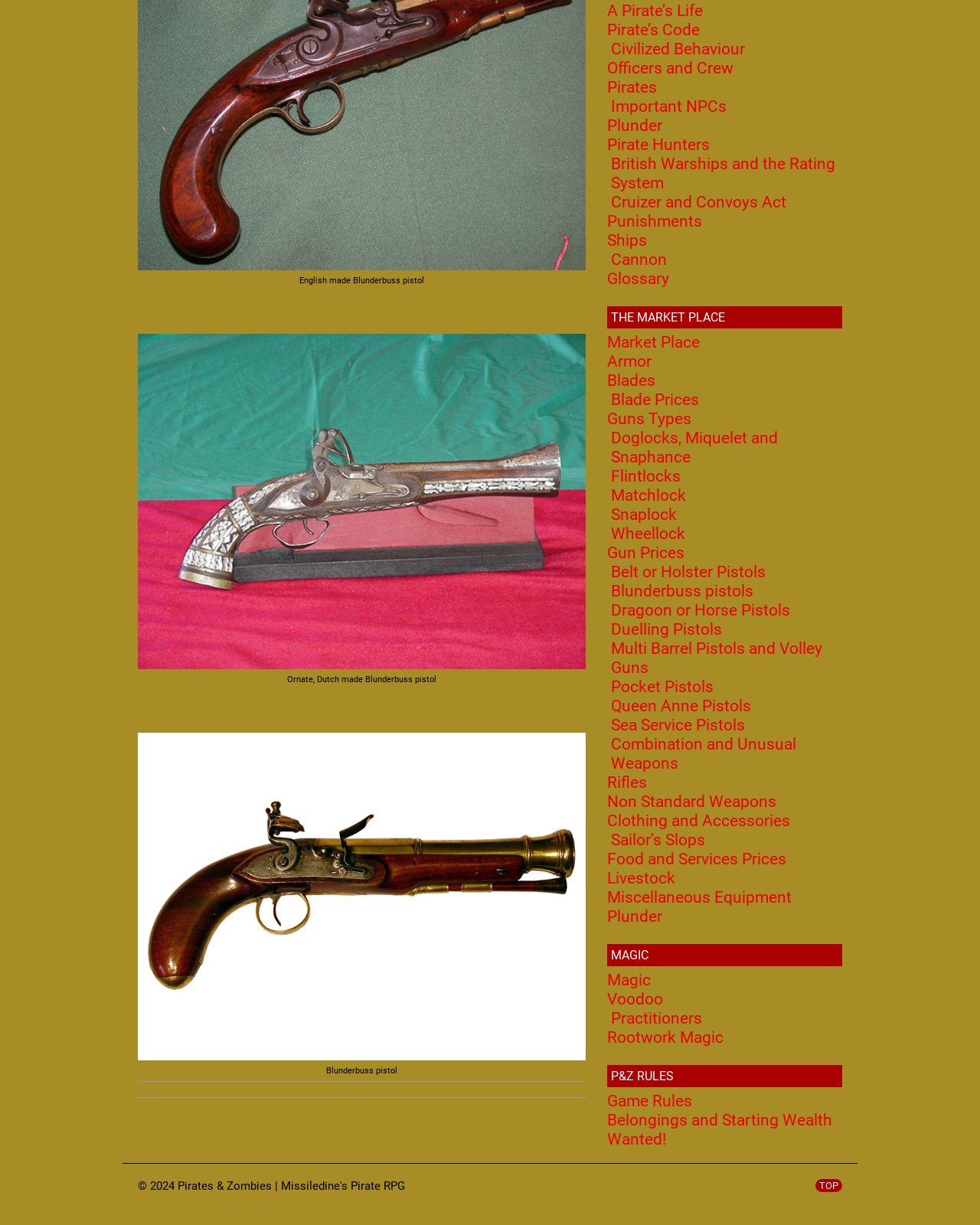Given the element description "Punishments" in the screenshot, predict the bounding box coordinates of that UI element.

[0.619, 0.172, 0.716, 0.188]